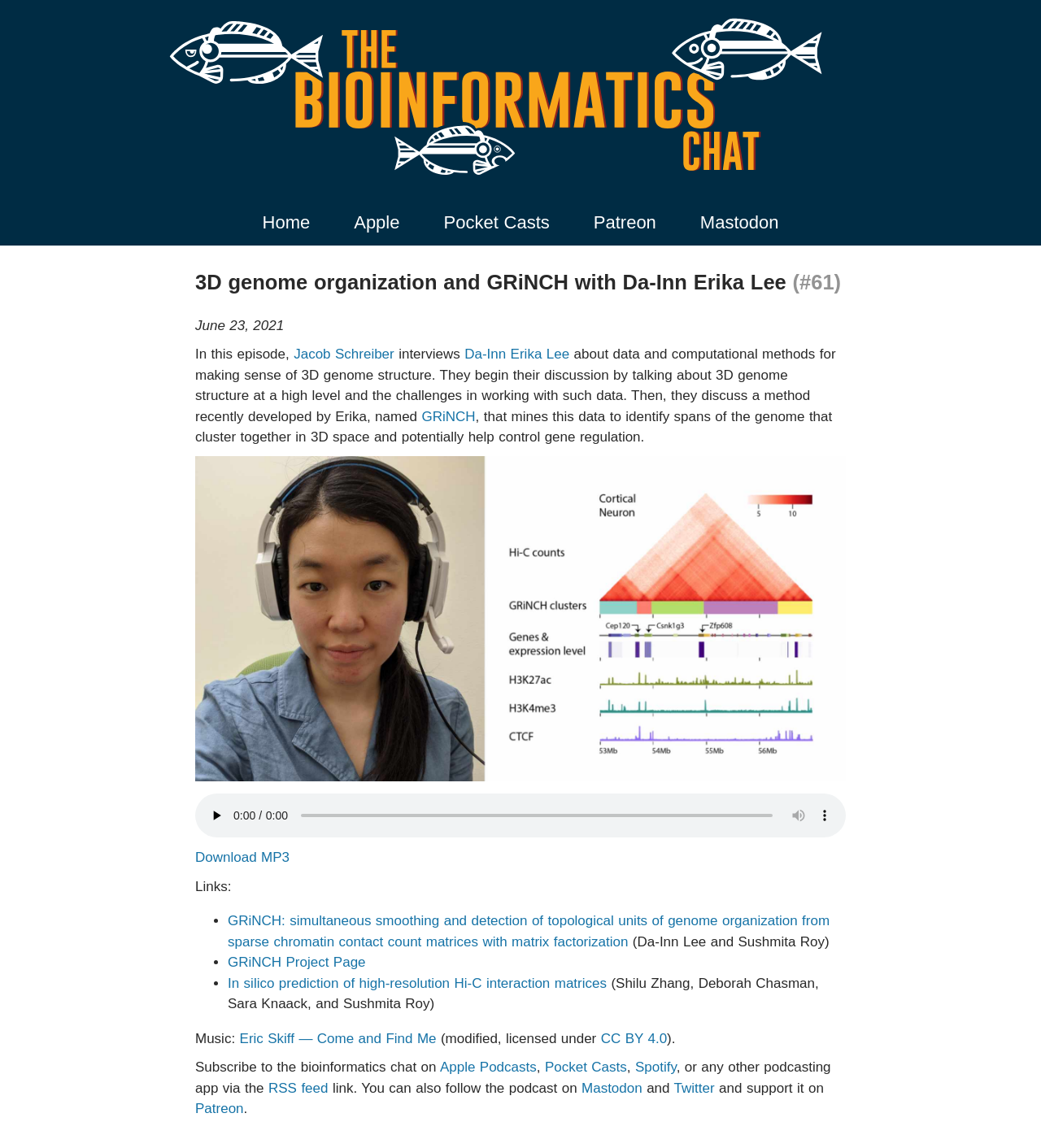Determine the bounding box coordinates of the clickable region to follow the instruction: "Support the podcast on Patreon".

[0.188, 0.959, 0.234, 0.972]